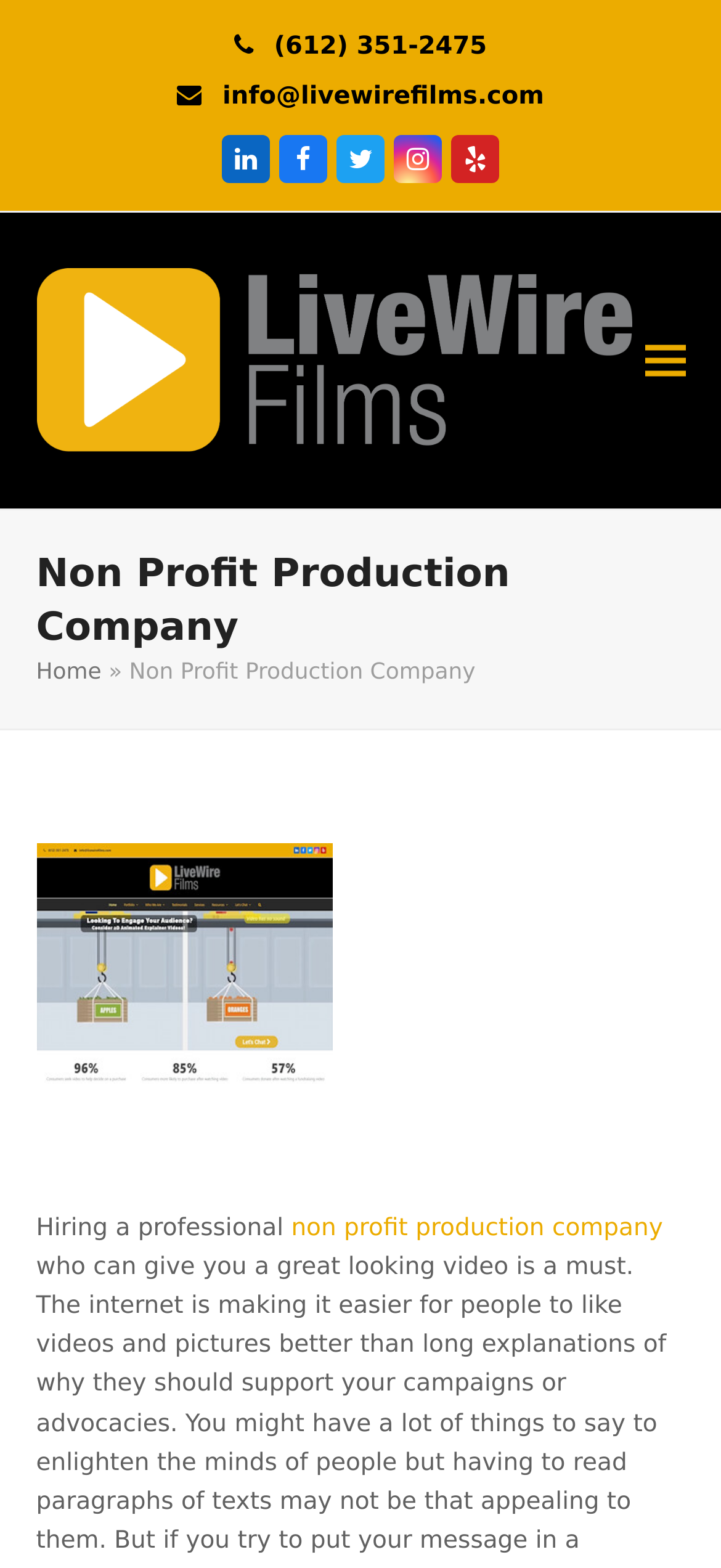Provide the bounding box coordinates of the HTML element this sentence describes: "学术报告和会议".

None